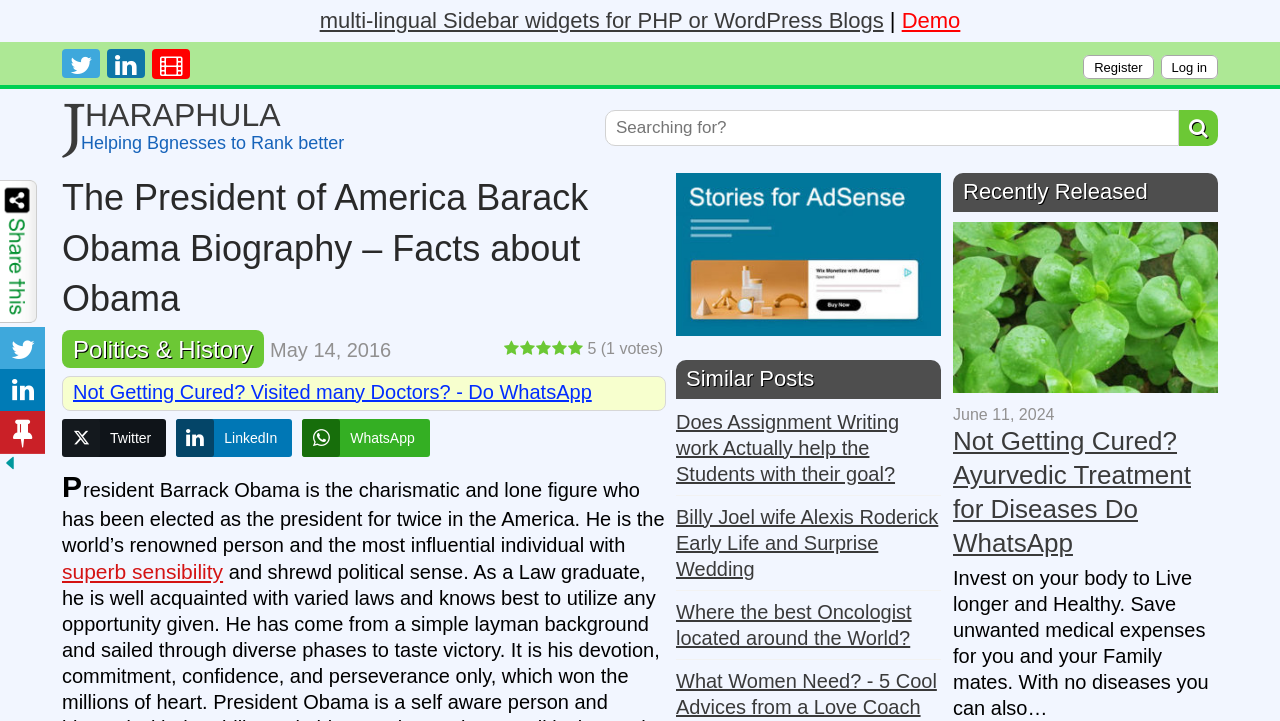What is the name of the president described in this biography?
Using the image as a reference, give a one-word or short phrase answer.

Barack Obama